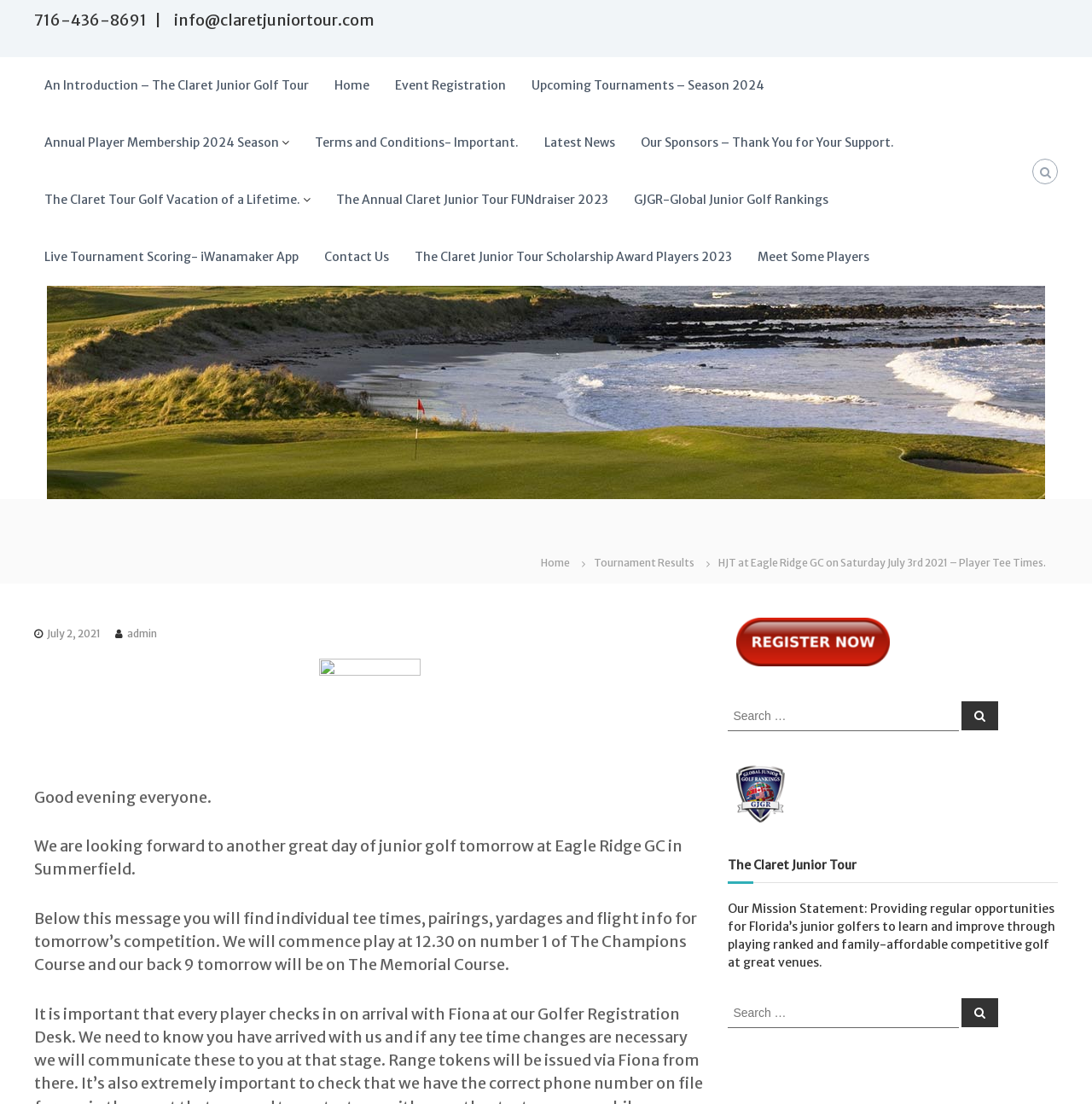Please identify the bounding box coordinates of the clickable area that will allow you to execute the instruction: "Check the 'Tournament Results'".

[0.544, 0.504, 0.636, 0.515]